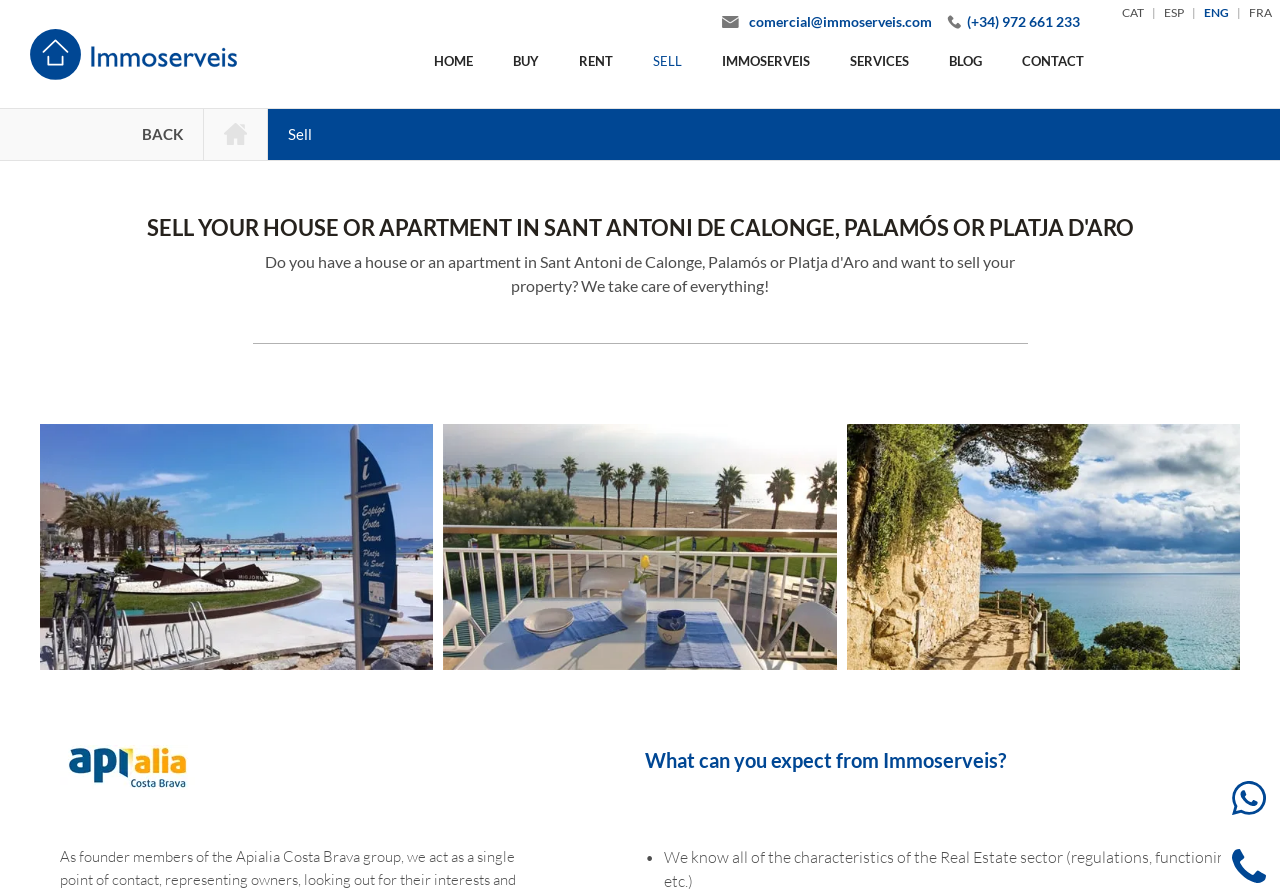Determine the bounding box for the described HTML element: "Home". Ensure the coordinates are four float numbers between 0 and 1 in the format [left, top, right, bottom].

[0.323, 0.0, 0.385, 0.121]